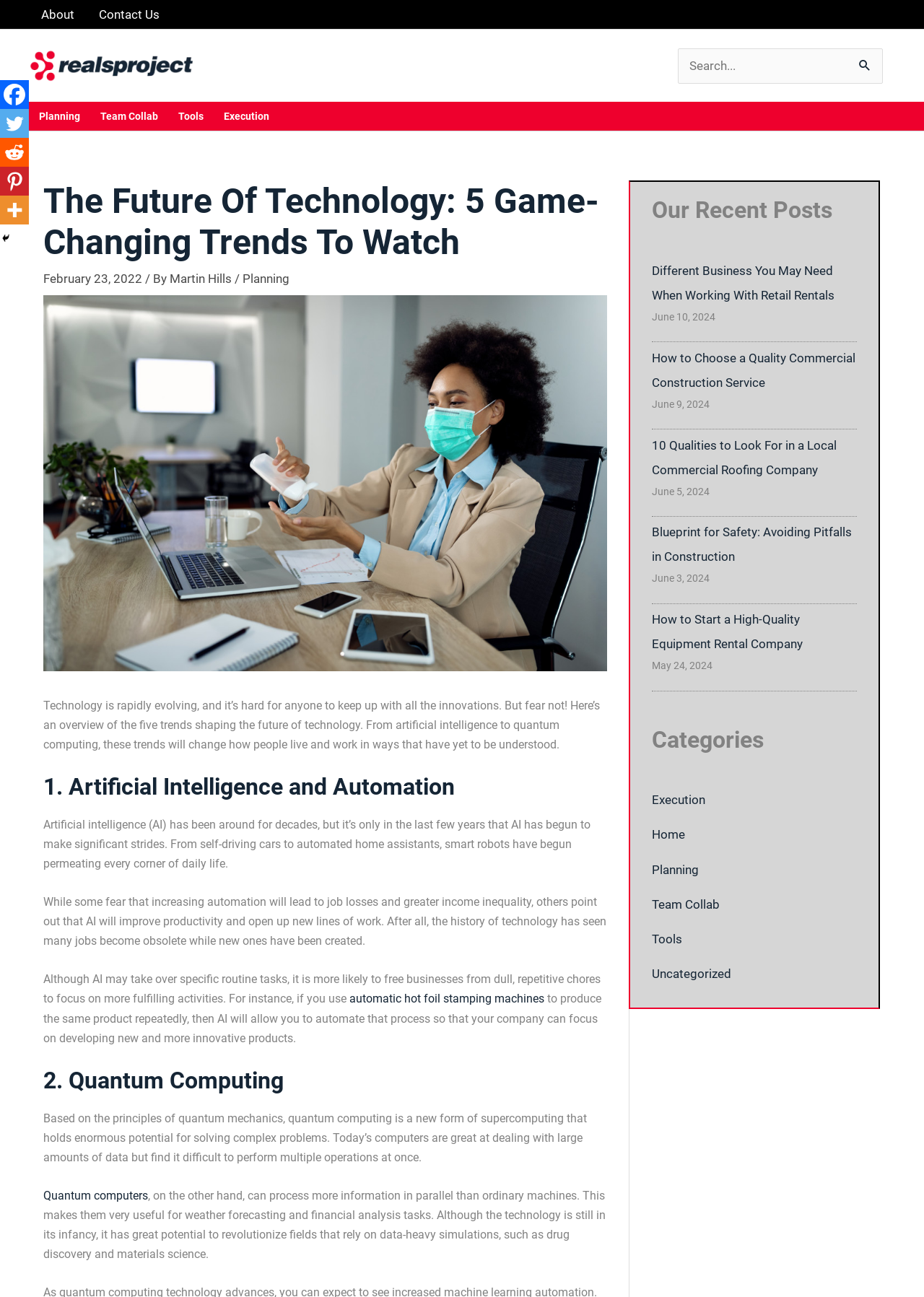What is the purpose of the search bar?
Using the image as a reference, answer the question with a short word or phrase.

Search for content